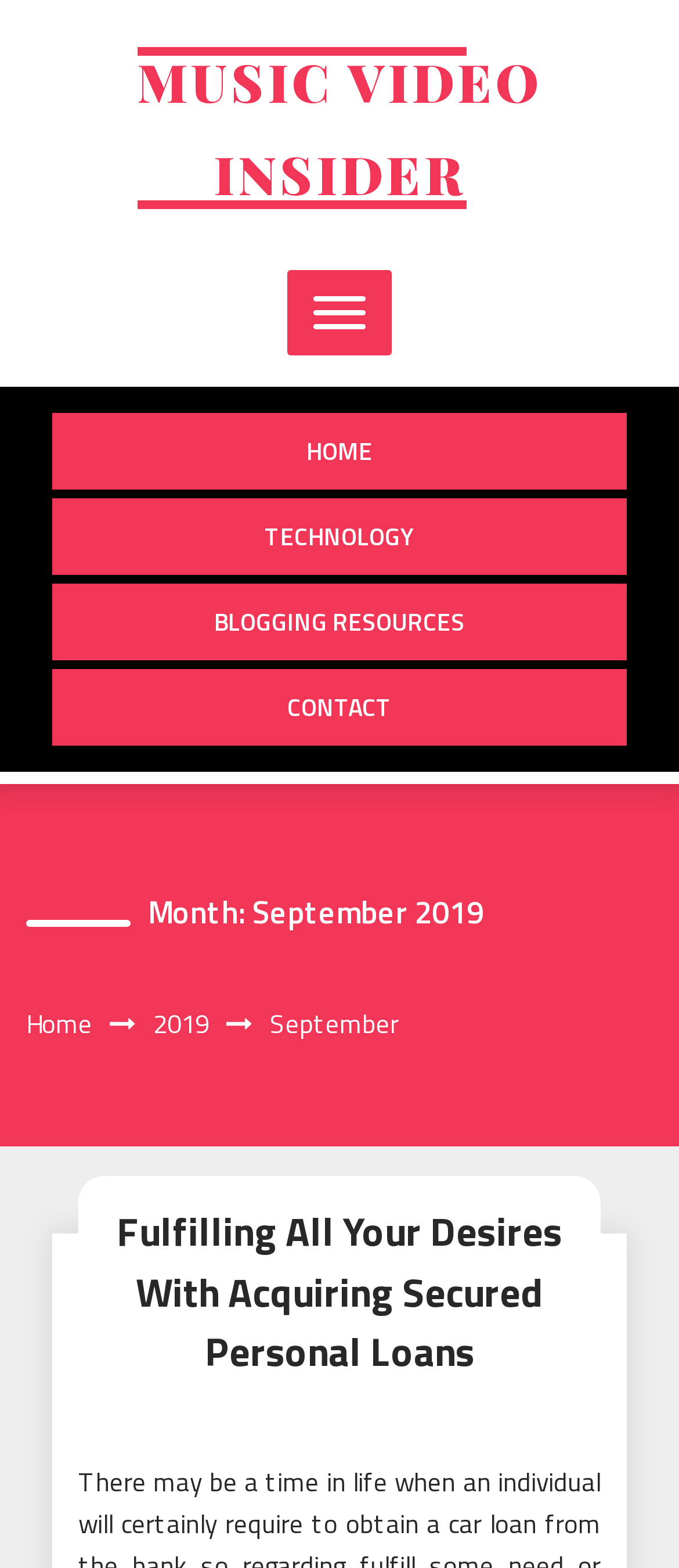Use a single word or phrase to answer the question:
How many main navigation links are there?

4